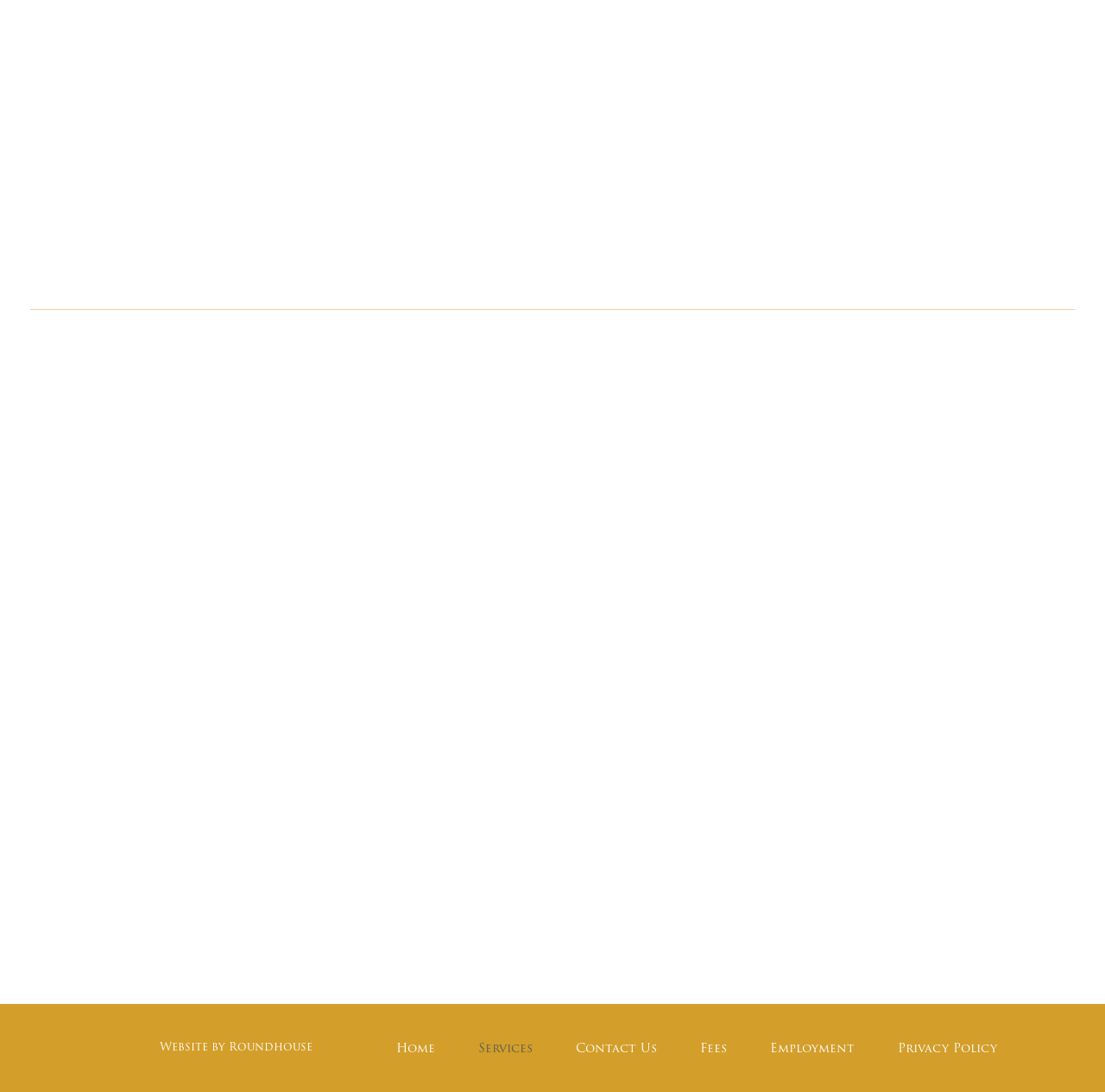Bounding box coordinates are specified in the format (top-left x, top-left y, bottom-right x, bottom-right y). All values are floating point numbers bounded between 0 and 1. Please provide the bounding box coordinate of the region this sentence describes: Privacy Policy

[0.793, 0.953, 0.922, 0.967]